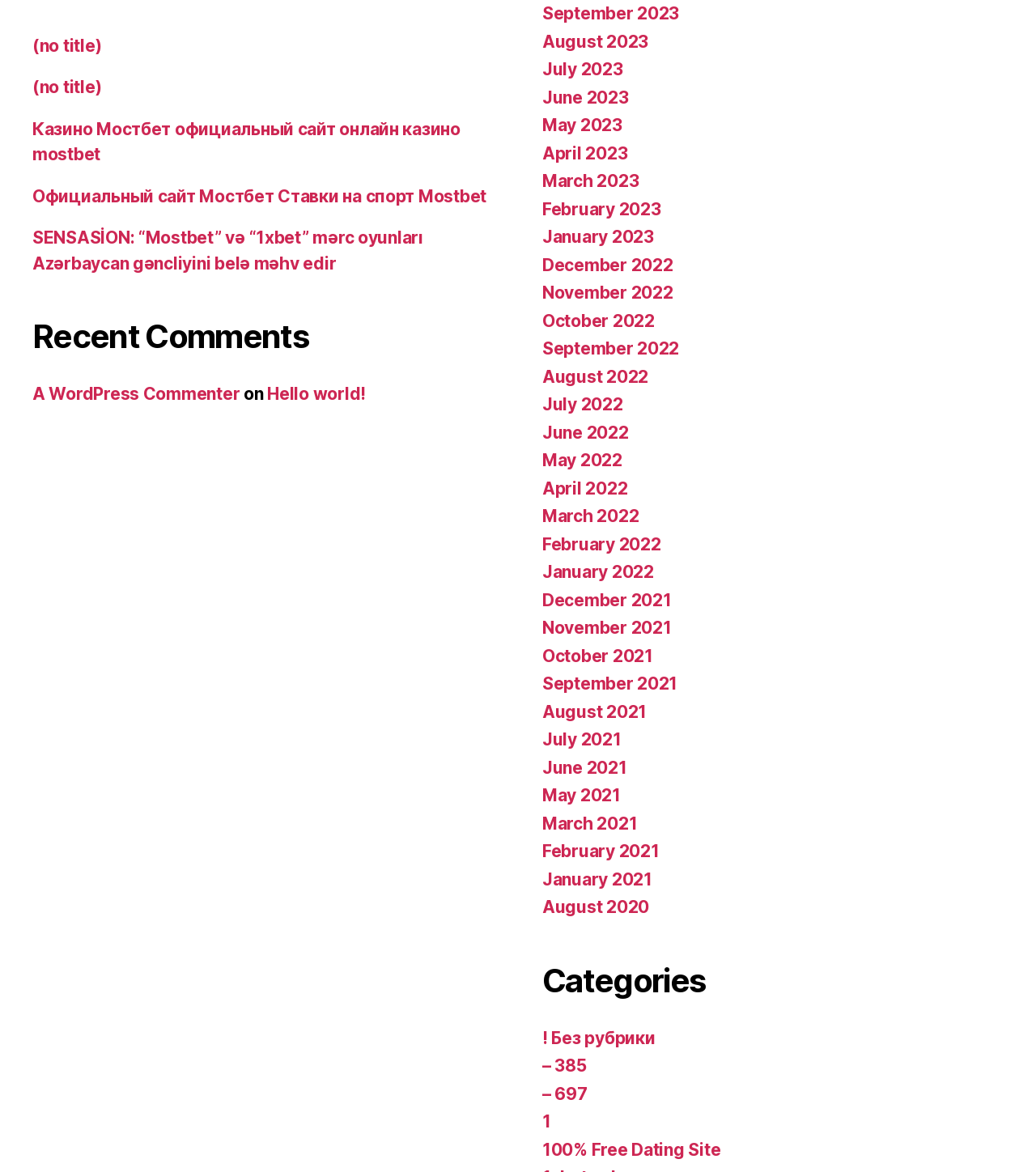Please identify the bounding box coordinates of the element that needs to be clicked to perform the following instruction: "View recent comments".

[0.031, 0.27, 0.477, 0.305]